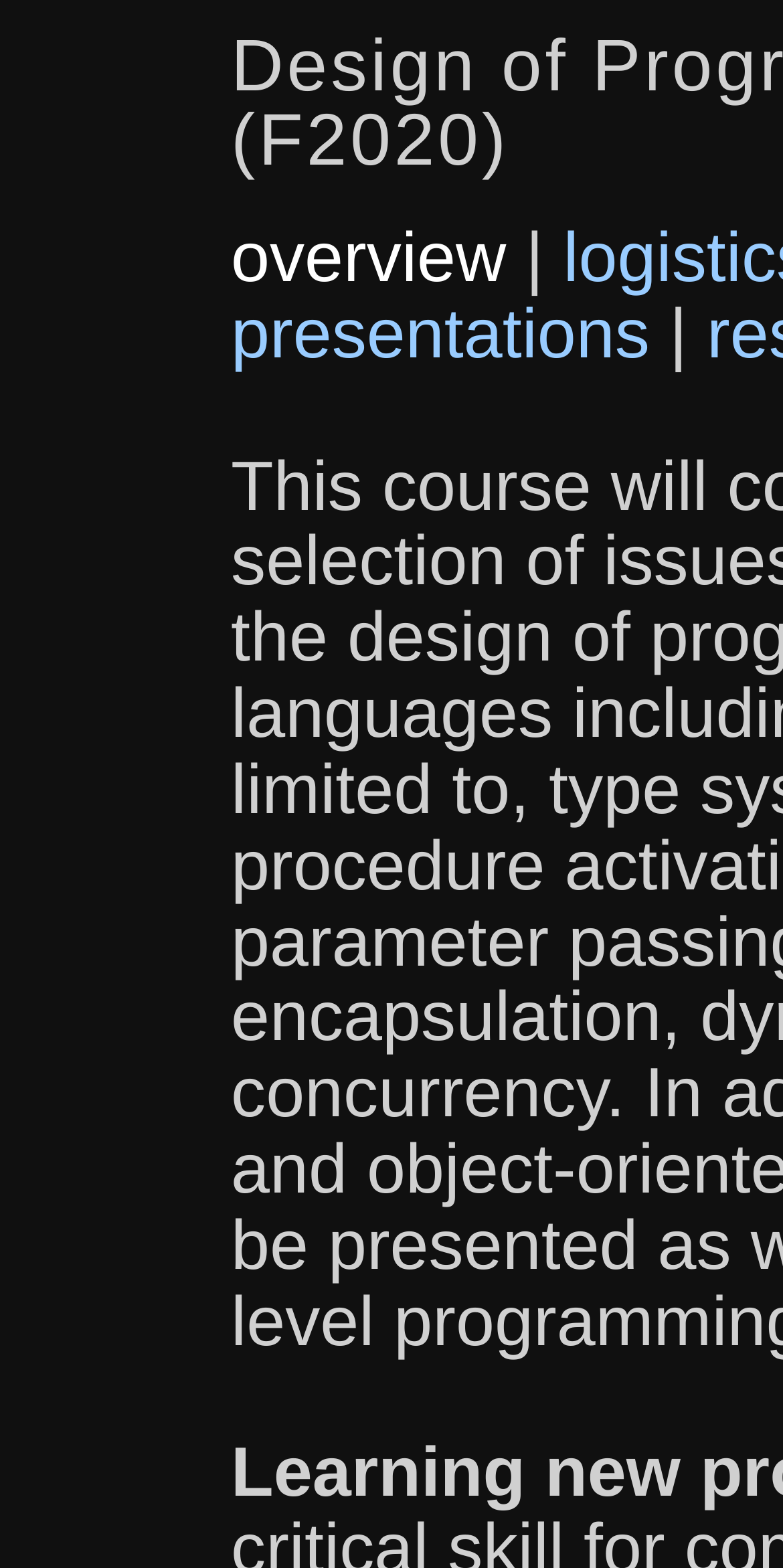Using the webpage screenshot, find the UI element described by presentations. Provide the bounding box coordinates in the format (top-left x, top-left y, bottom-right x, bottom-right y), ensuring all values are floating point numbers between 0 and 1.

[0.295, 0.286, 0.83, 0.313]